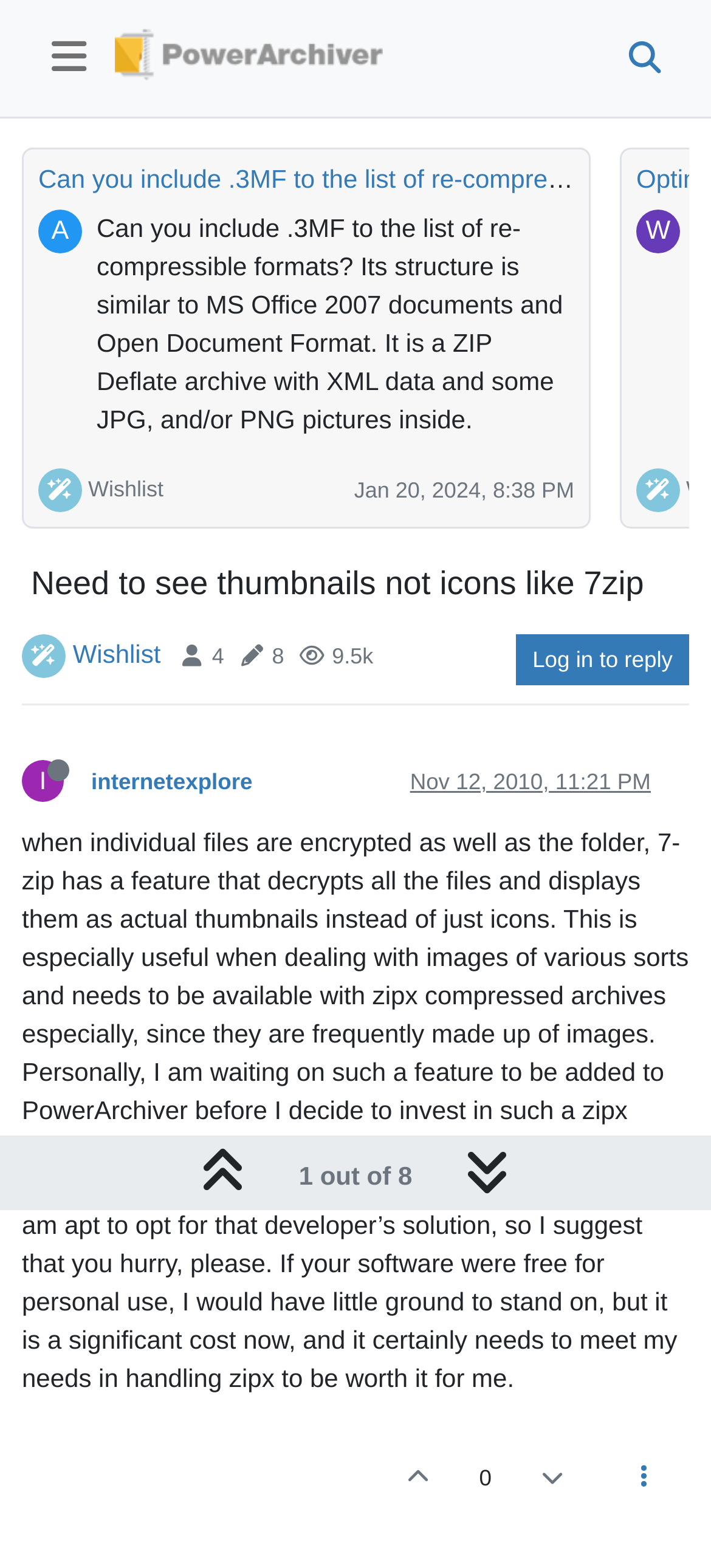Respond with a single word or short phrase to the following question: 
What is the format of the files being discussed?

.3MF and ZIP